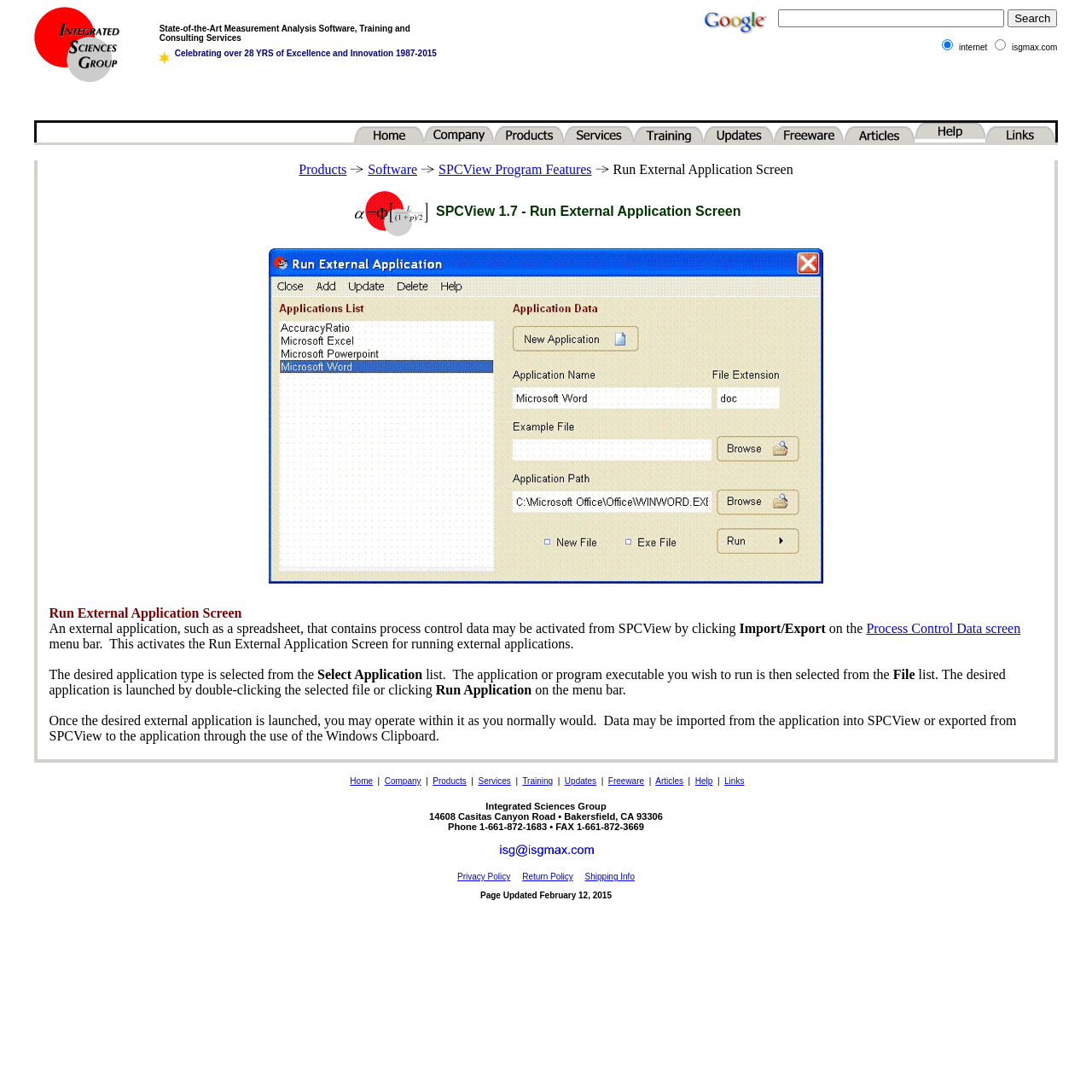Please specify the bounding box coordinates of the element that should be clicked to execute the given instruction: 'Click on Run Application'. Ensure the coordinates are four float numbers between 0 and 1, expressed as [left, top, right, bottom].

[0.923, 0.009, 0.968, 0.025]